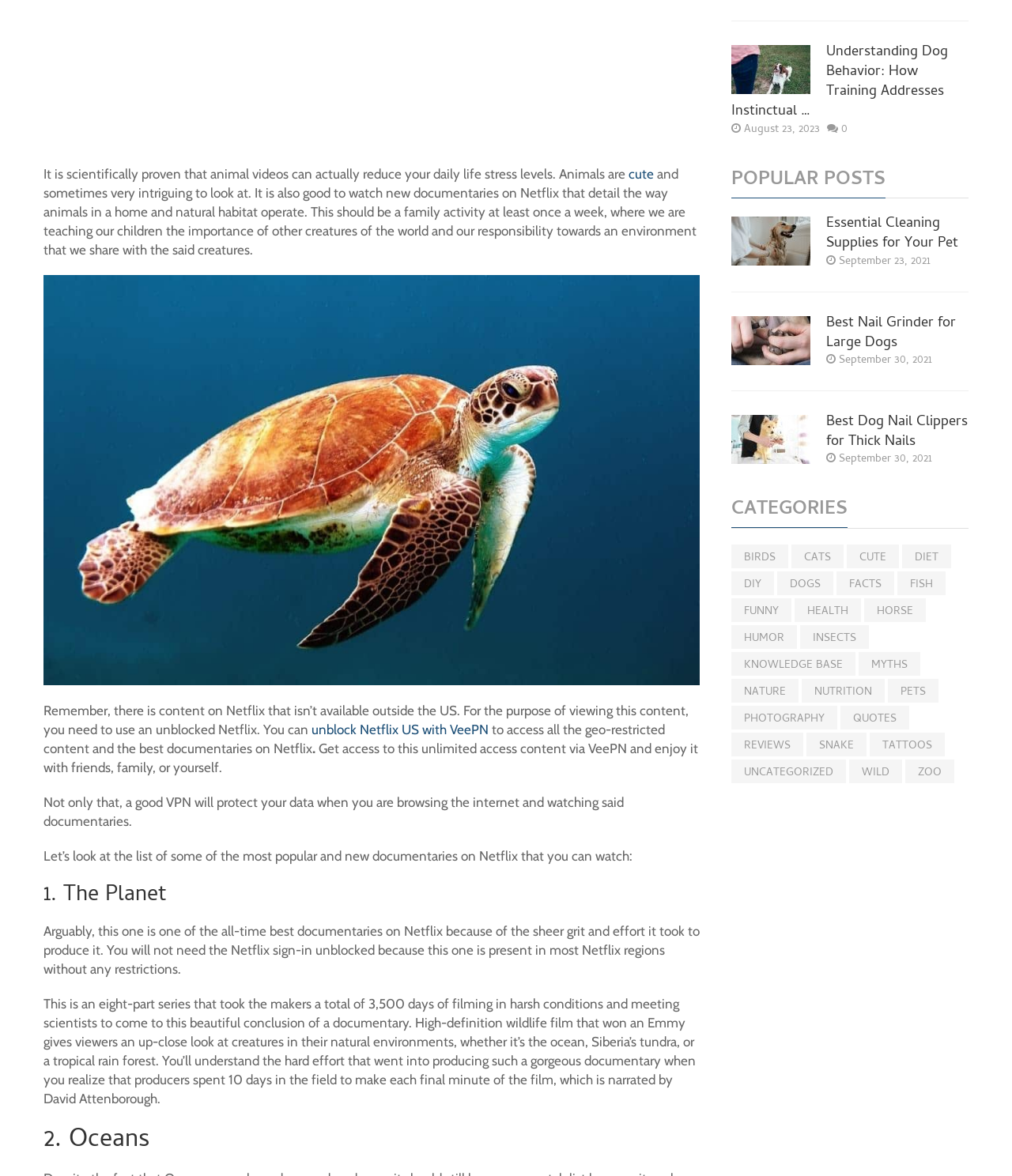Find the bounding box of the UI element described as follows: "unblock Netflix US with VeePN".

[0.308, 0.614, 0.483, 0.627]